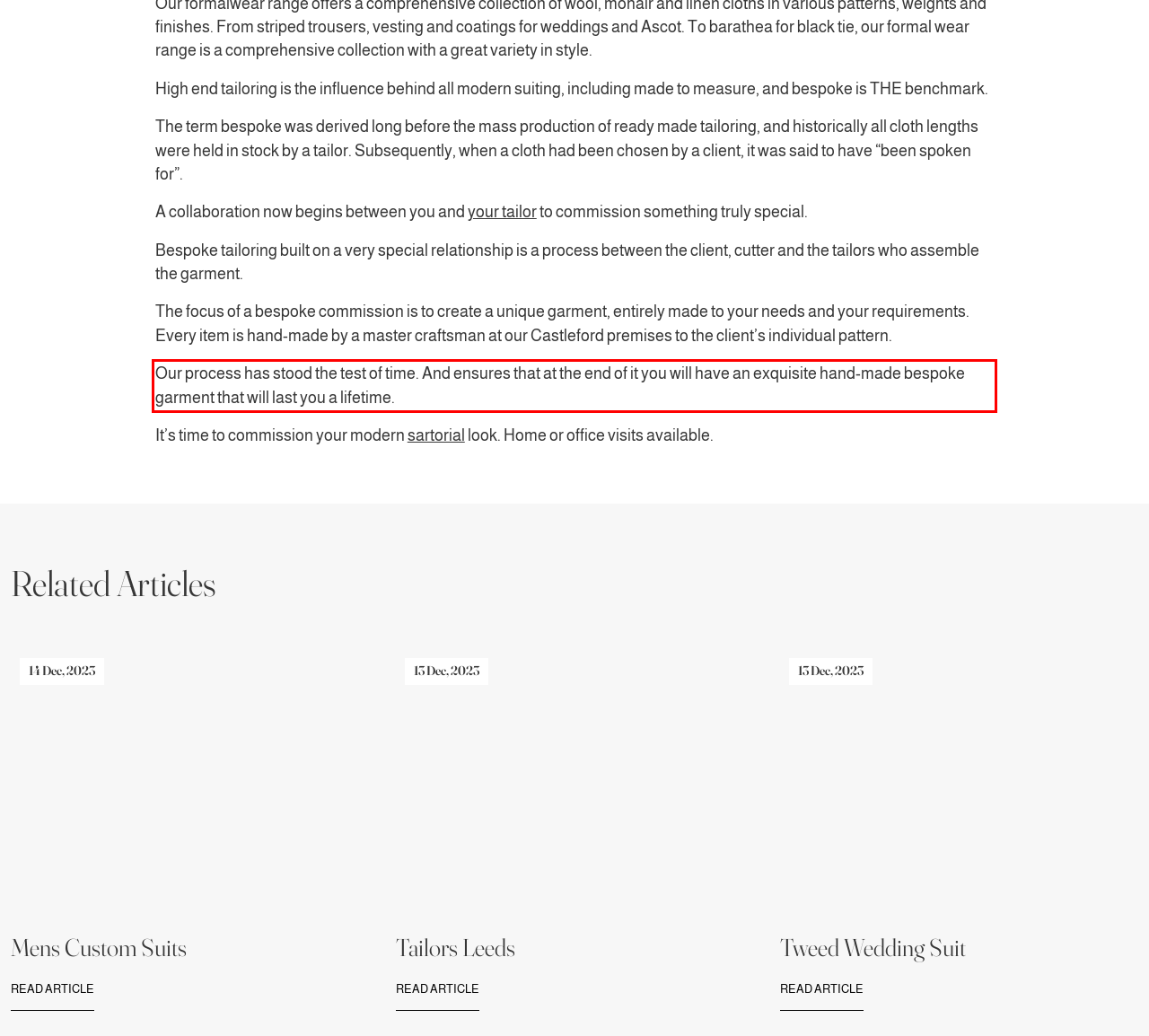In the given screenshot, locate the red bounding box and extract the text content from within it.

Our process has stood the test of time. And ensures that at the end of it you will have an exquisite hand-made bespoke garment that will last you a lifetime.